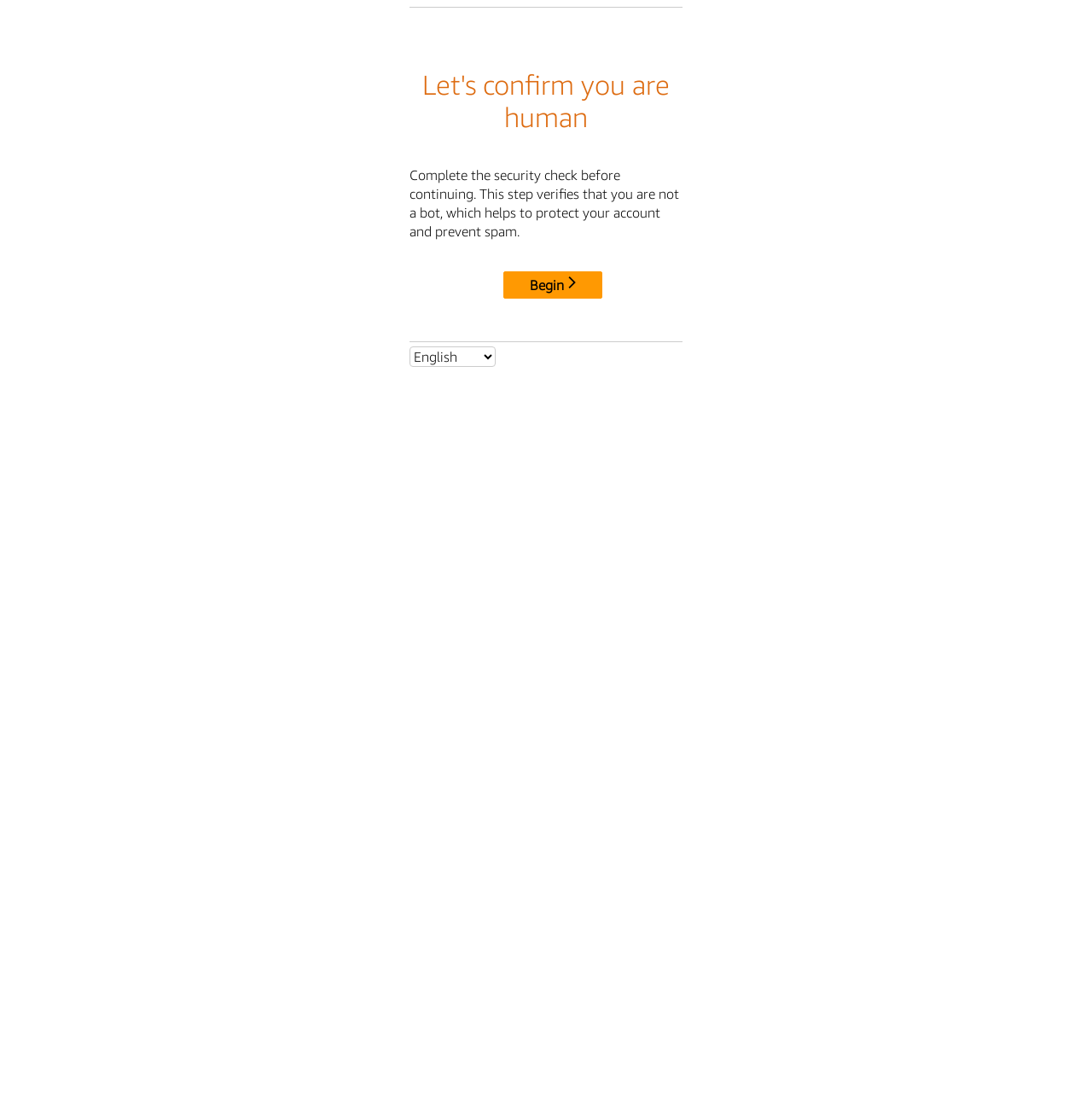Return the bounding box coordinates of the UI element that corresponds to this description: "Begin". The coordinates must be given as four float numbers in the range of 0 and 1, [left, top, right, bottom].

[0.461, 0.247, 0.552, 0.272]